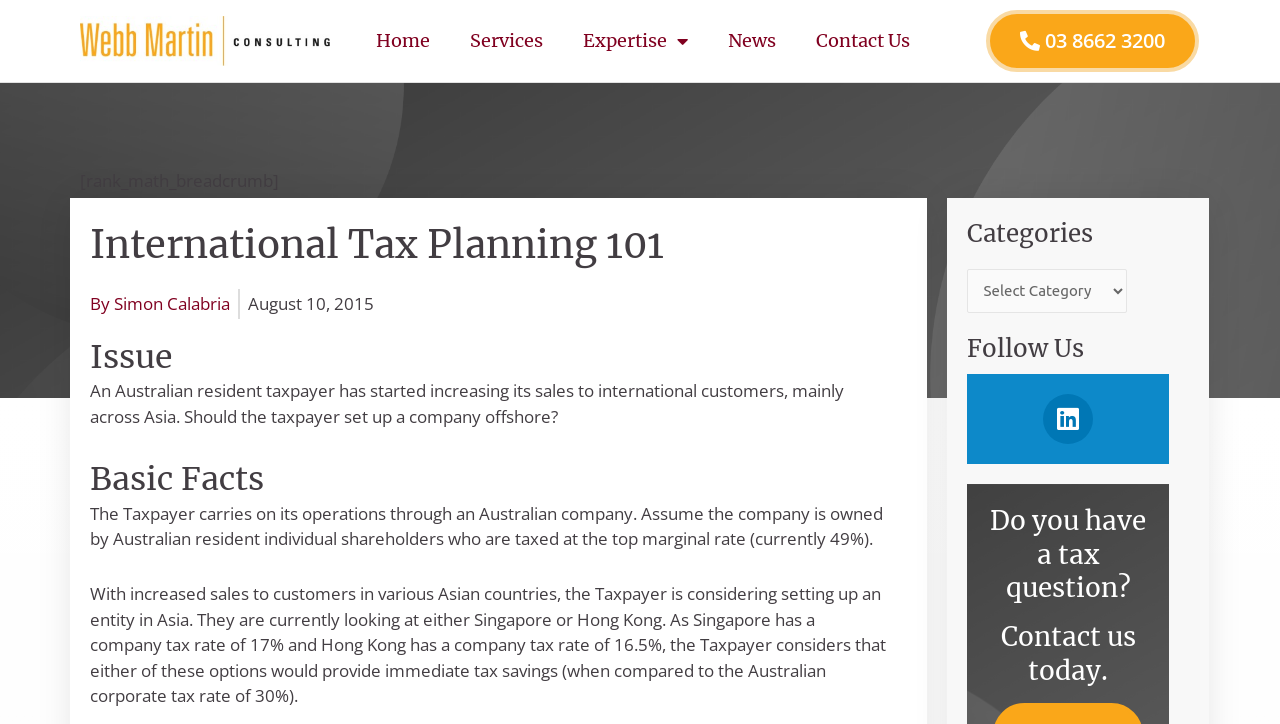Specify the bounding box coordinates of the area to click in order to execute this command: 'Click on the 'Home' link'. The coordinates should consist of four float numbers ranging from 0 to 1, and should be formatted as [left, top, right, bottom].

[0.294, 0.023, 0.336, 0.091]